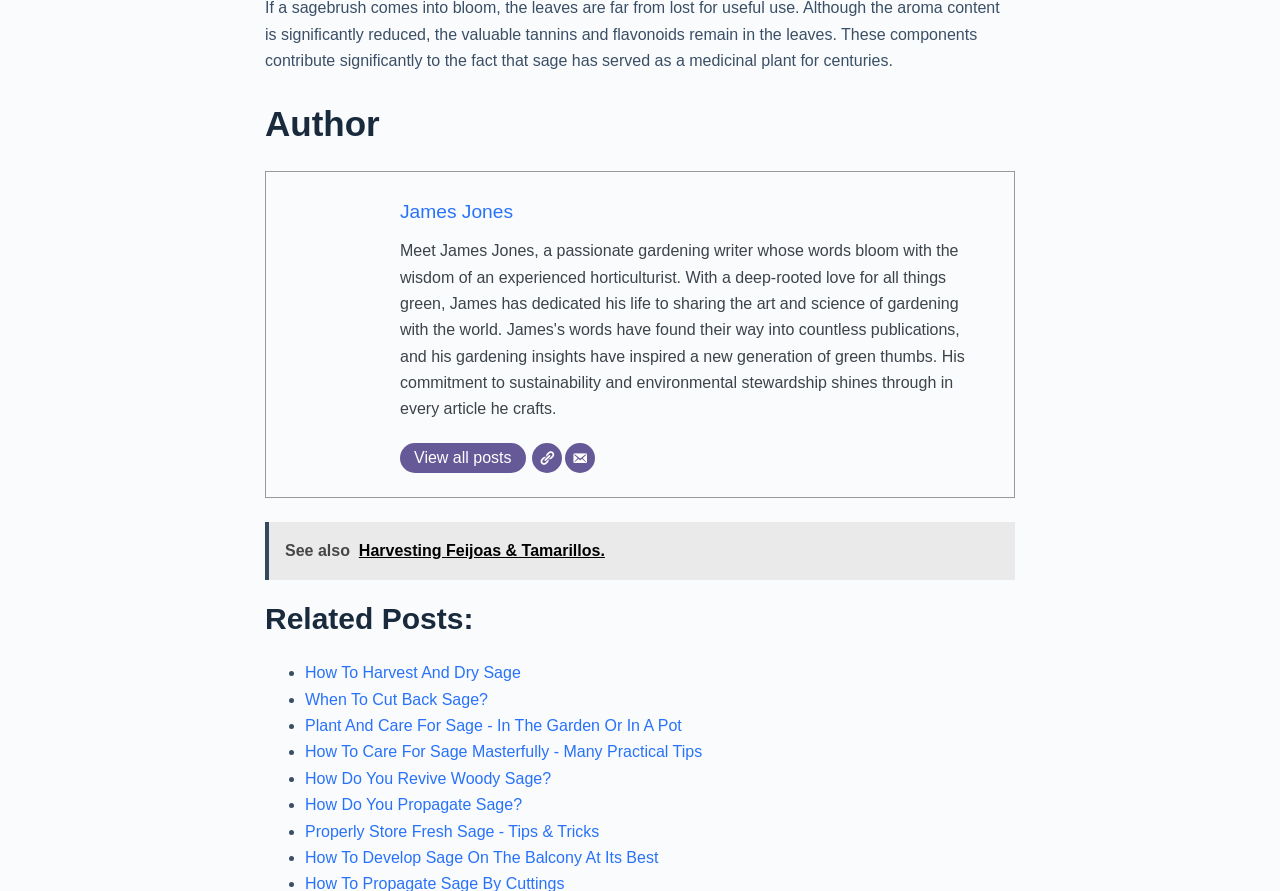Determine the bounding box coordinates of the UI element that matches the following description: "Giovanni Ferrero Net Worth". The coordinates should be four float numbers between 0 and 1 in the format [left, top, right, bottom].

None